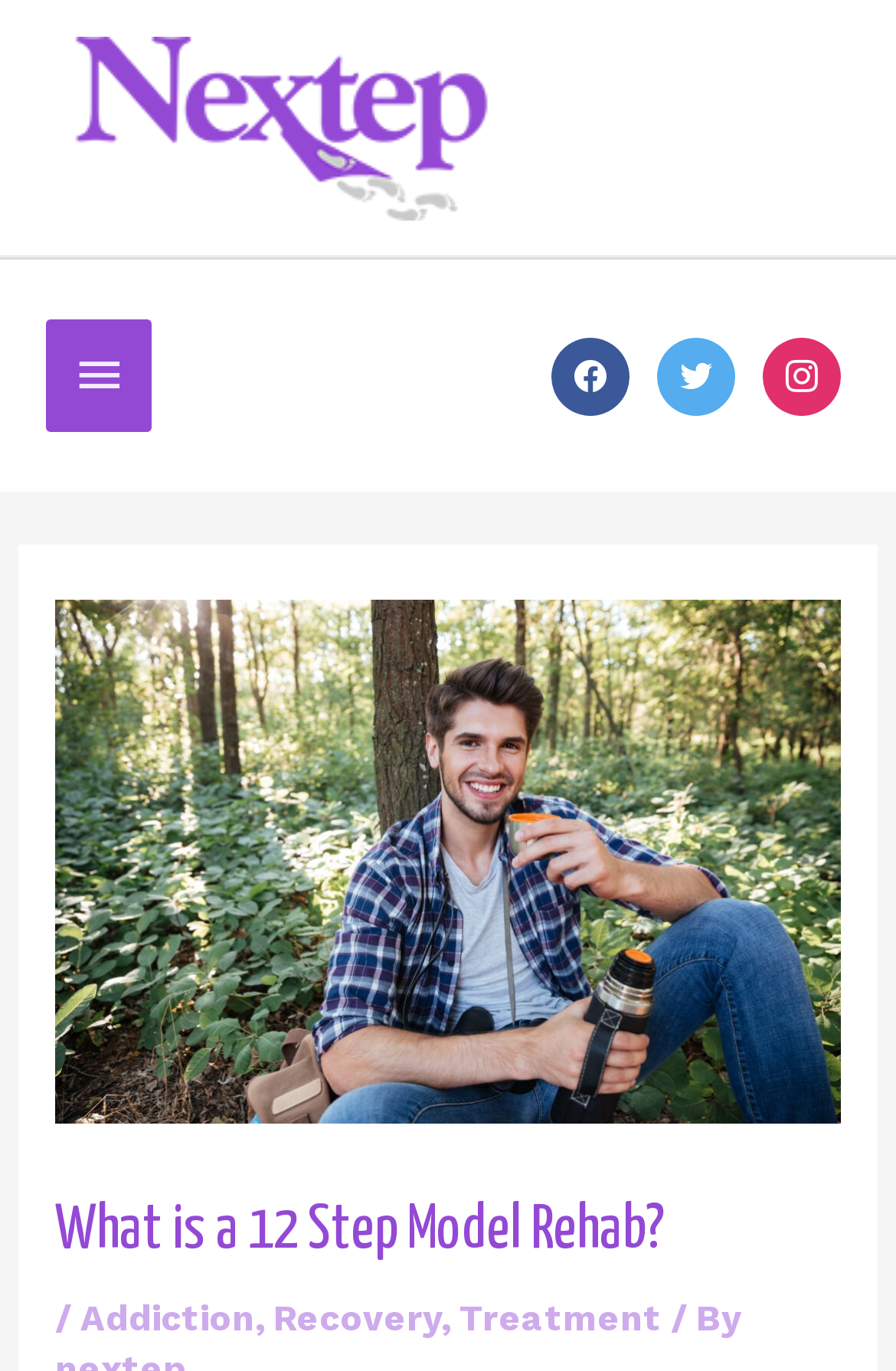Answer the following in one word or a short phrase: 
What are the categories listed at the bottom?

Addiction, Recovery, Treatment